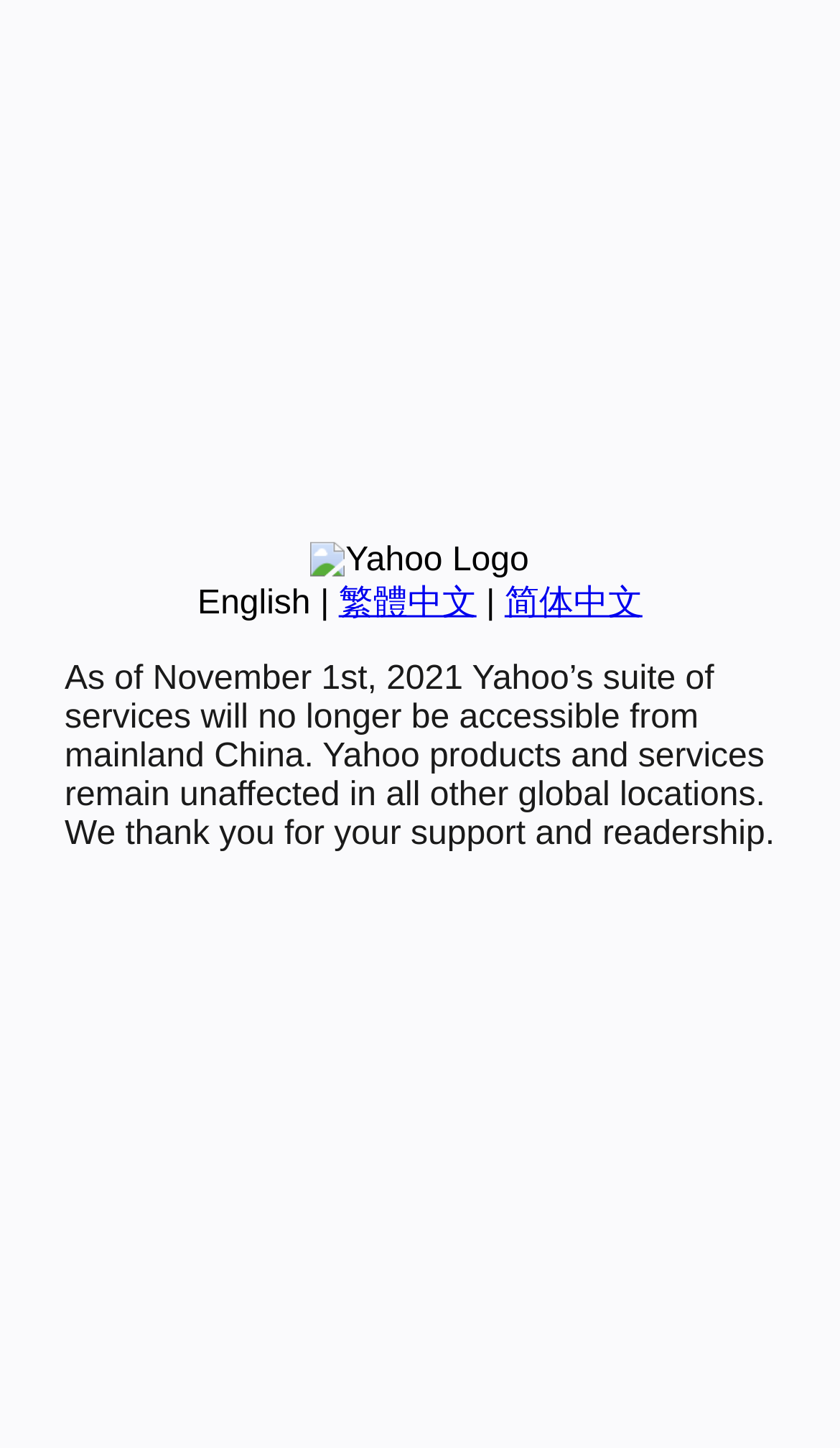Provide the bounding box coordinates of the HTML element described by the text: "简体中文".

[0.601, 0.404, 0.765, 0.429]